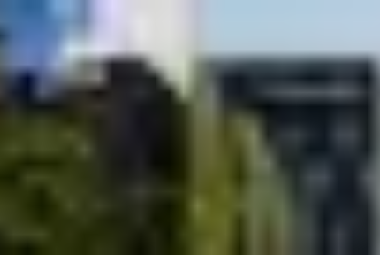In which country are the two financial institutions located?
Using the image as a reference, answer with just one word or a short phrase.

Spain